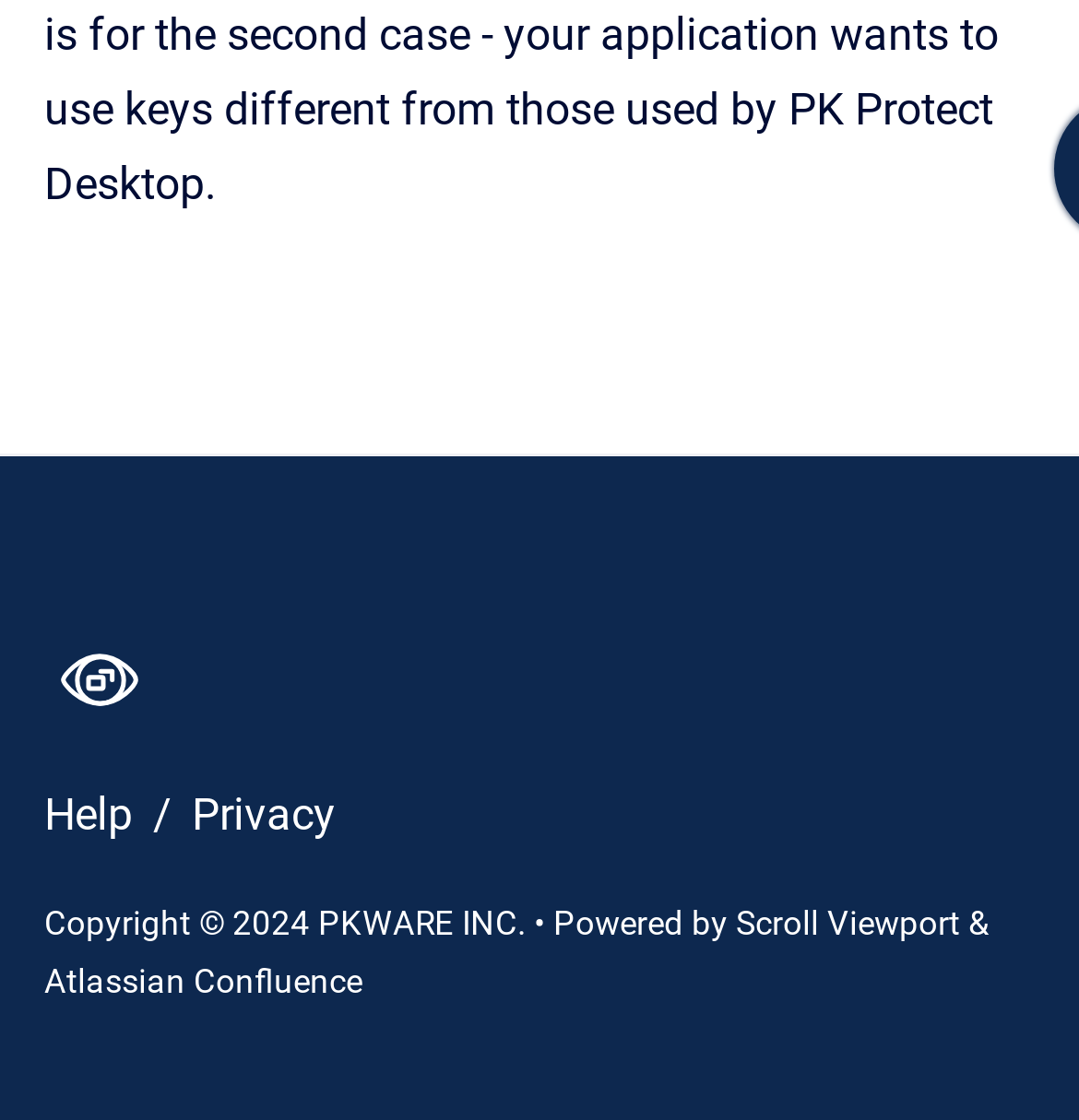Please provide a comprehensive answer to the question based on the screenshot: How many links are there at the bottom of the page?

I counted the number of link elements at the bottom of the page, which are 'Help', 'Privacy', 'Scroll Viewport', and 'Atlassian Confluence'.